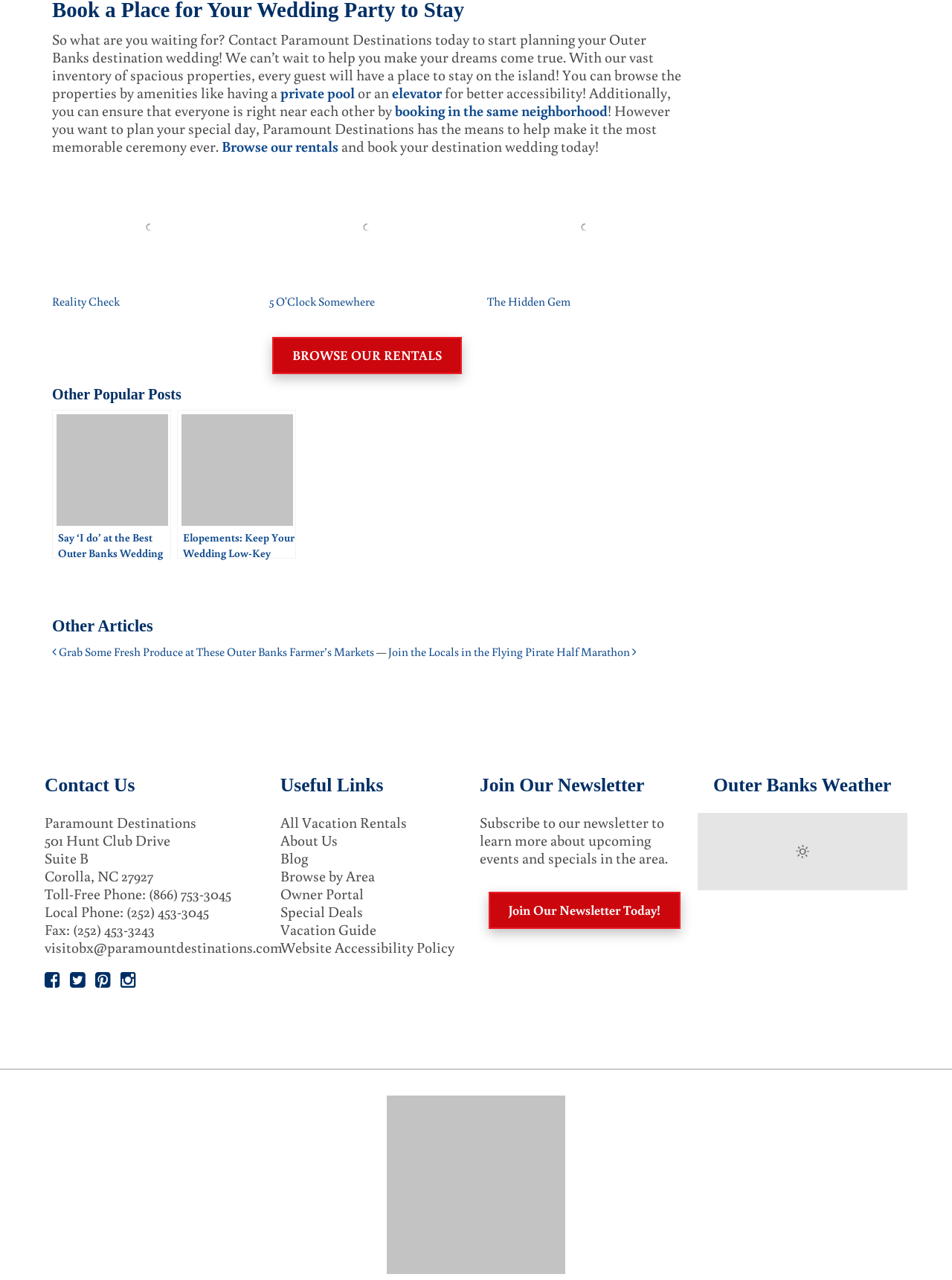Please indicate the bounding box coordinates of the element's region to be clicked to achieve the instruction: "Get in touch with Paramount Destinations via phone". Provide the coordinates as four float numbers between 0 and 1, i.e., [left, top, right, bottom].

[0.156, 0.69, 0.243, 0.706]